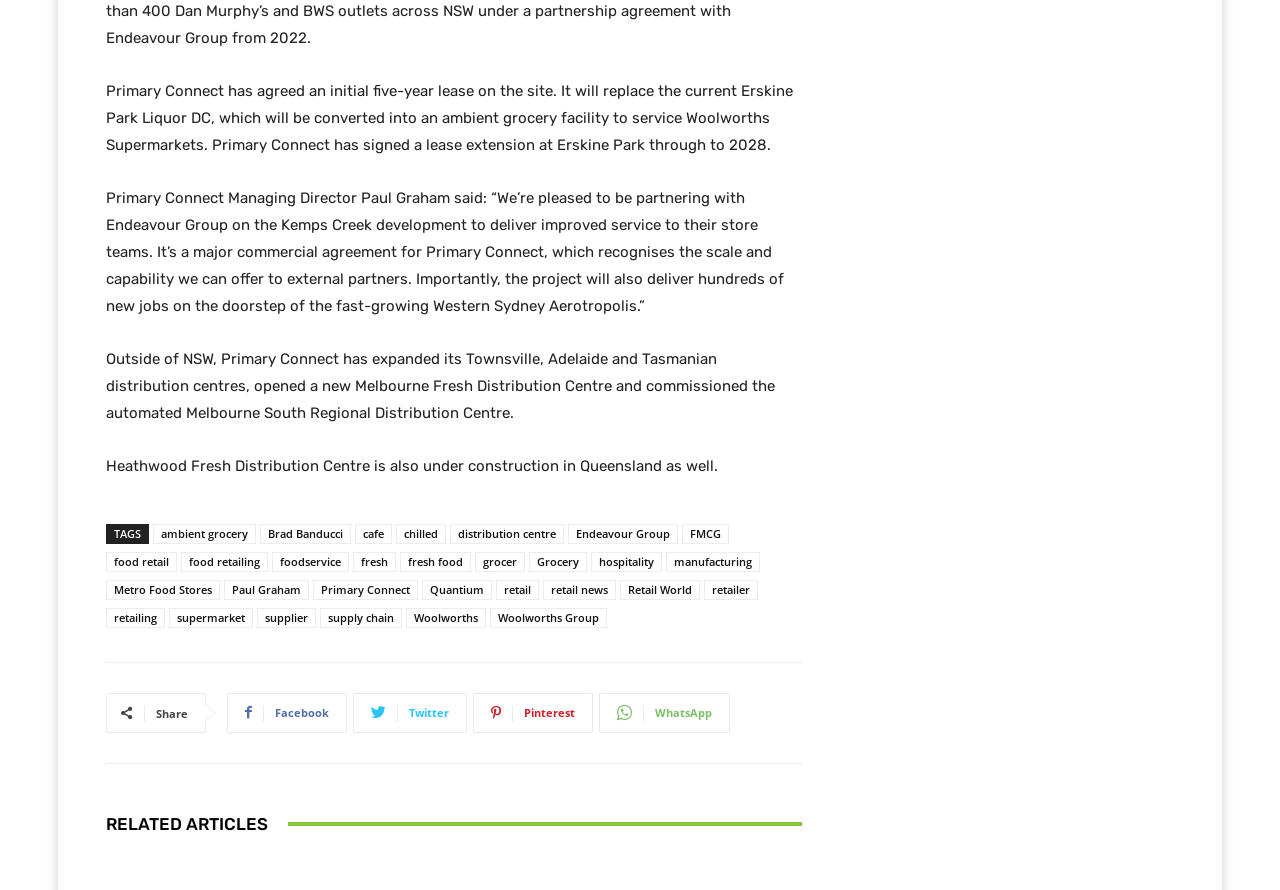Please specify the coordinates of the bounding box for the element that should be clicked to carry out this instruction: "Click on the 'Share' button". The coordinates must be four float numbers between 0 and 1, formatted as [left, top, right, bottom].

[0.122, 0.793, 0.147, 0.81]